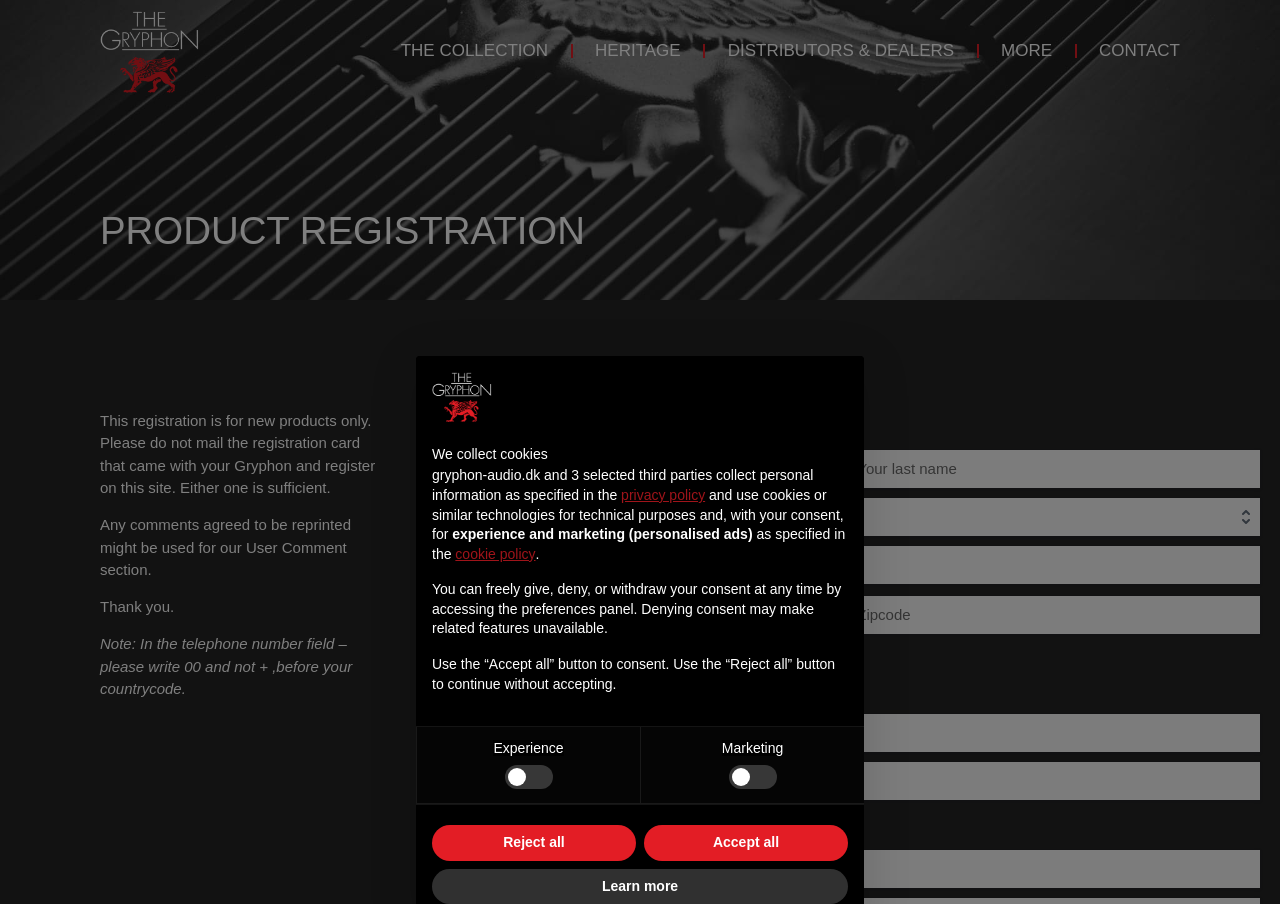Please answer the following question using a single word or phrase: 
What is the section below the 'Your details' section?

Product details